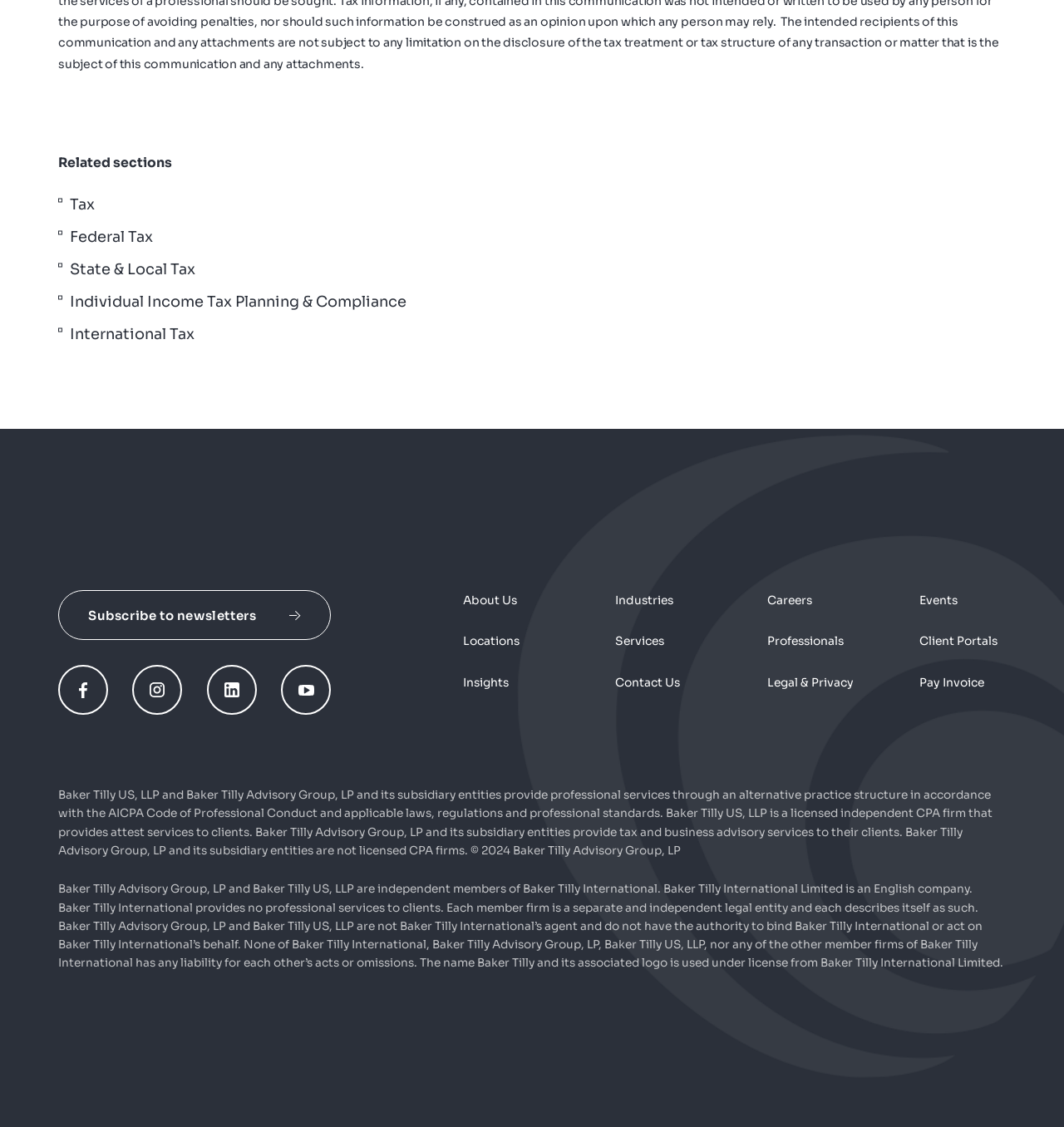Where can I find information about the company's services?
From the screenshot, supply a one-word or short-phrase answer.

Services link